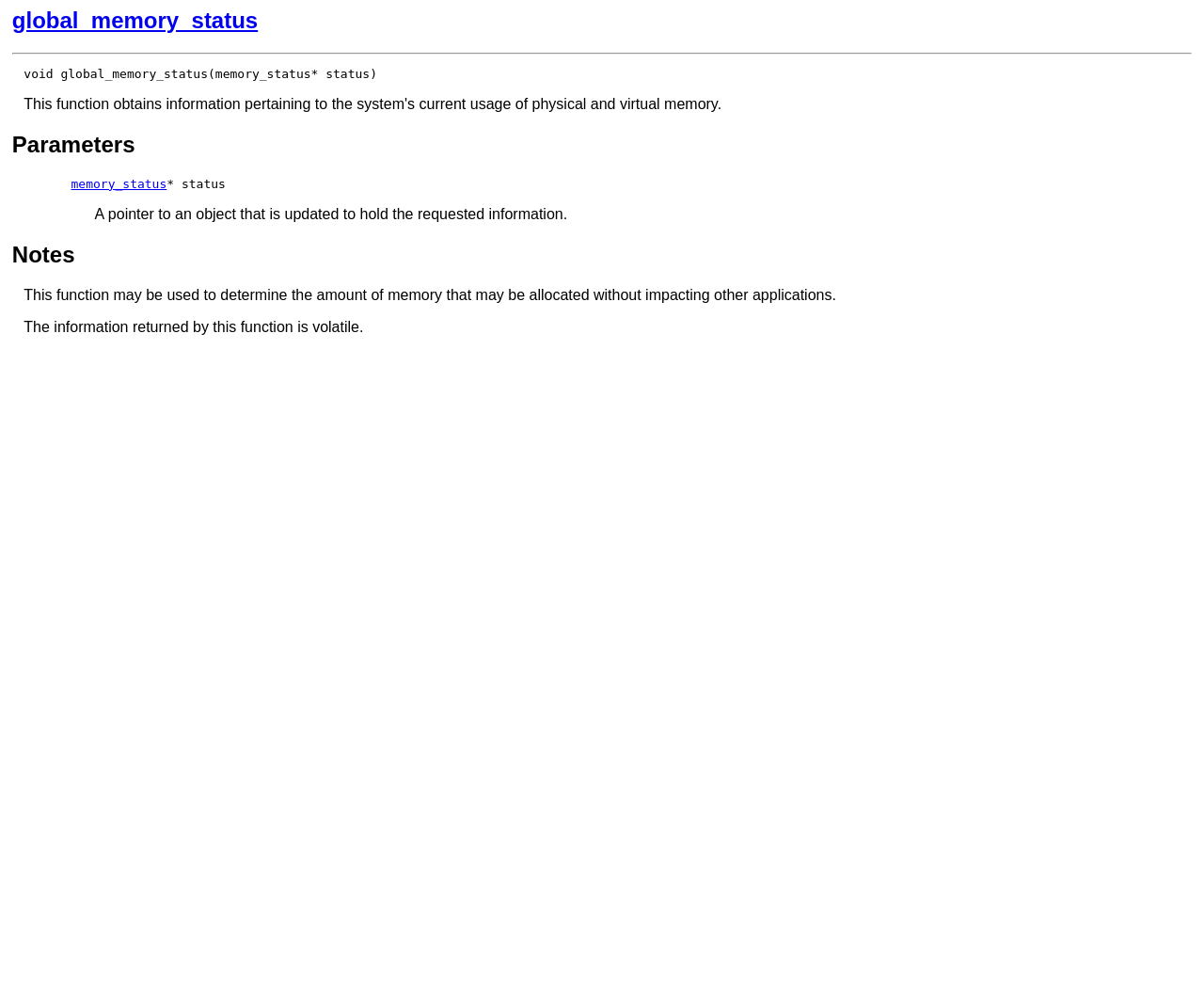What is the function of global_memory_status?
Based on the image, answer the question with a single word or brief phrase.

Get memory status